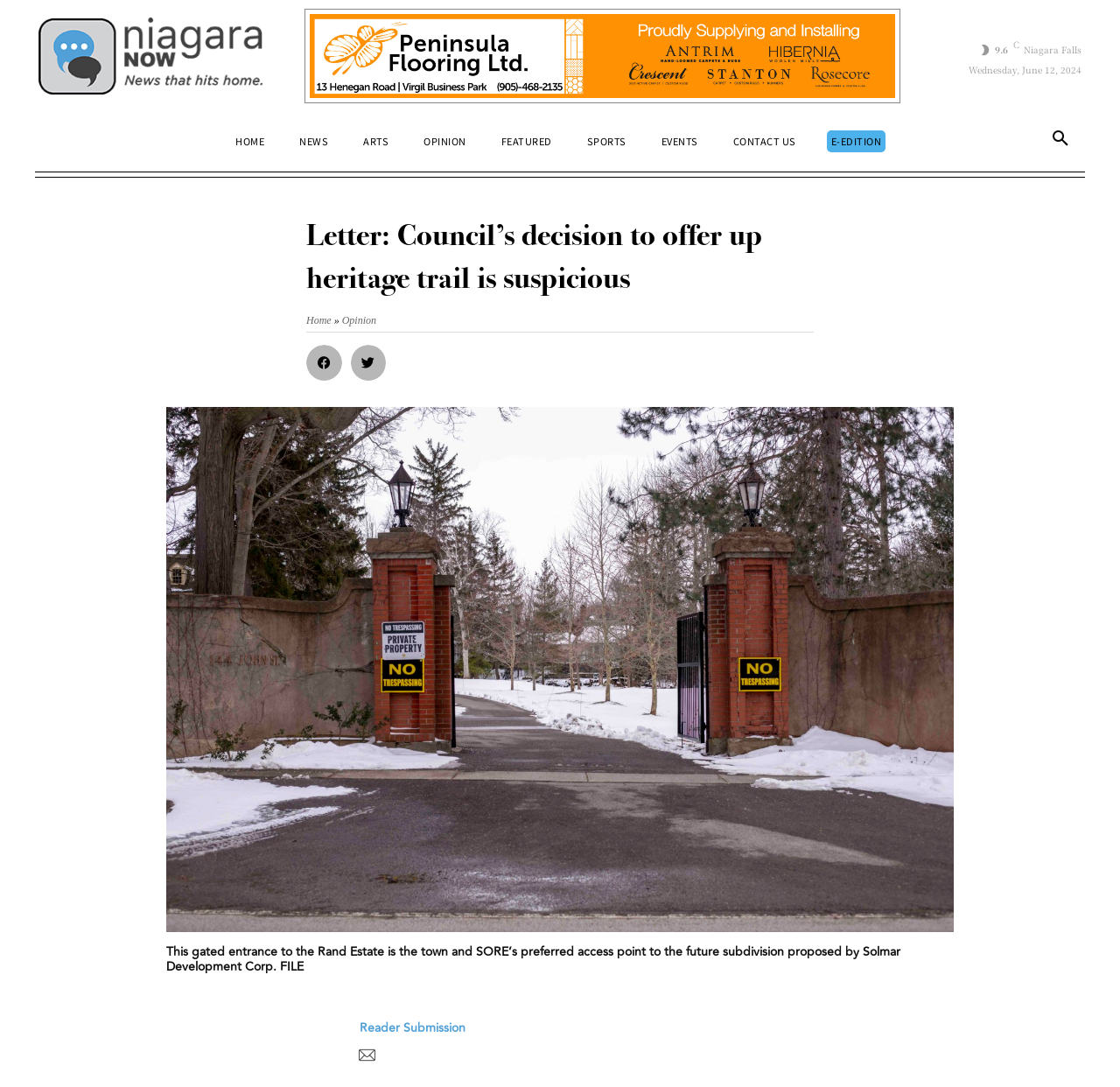Show the bounding box coordinates of the region that should be clicked to follow the instruction: "Go to GrainDeep homepage."

None